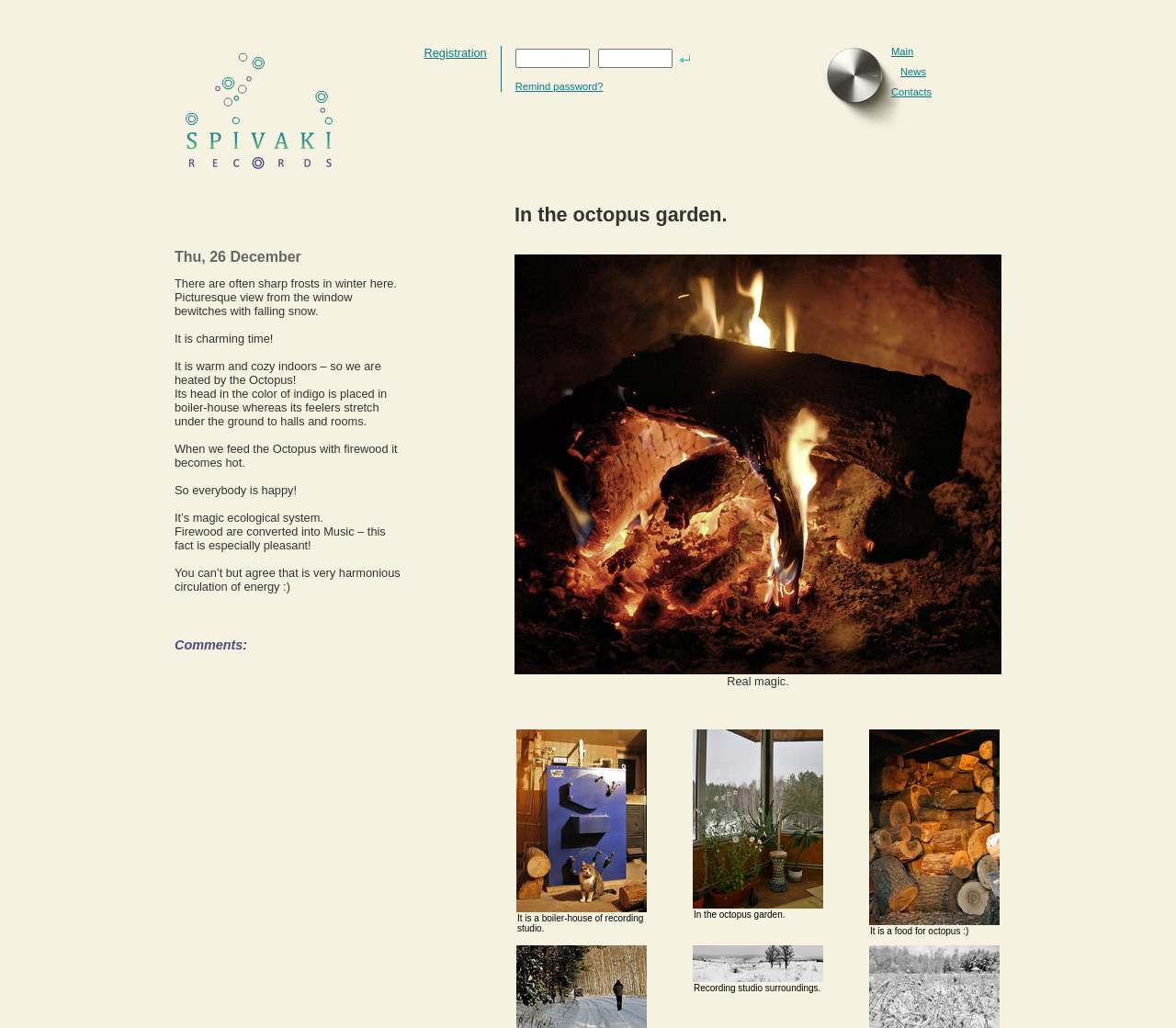How is the recording studio heated? Examine the screenshot and reply using just one word or a brief phrase.

By the Octopus